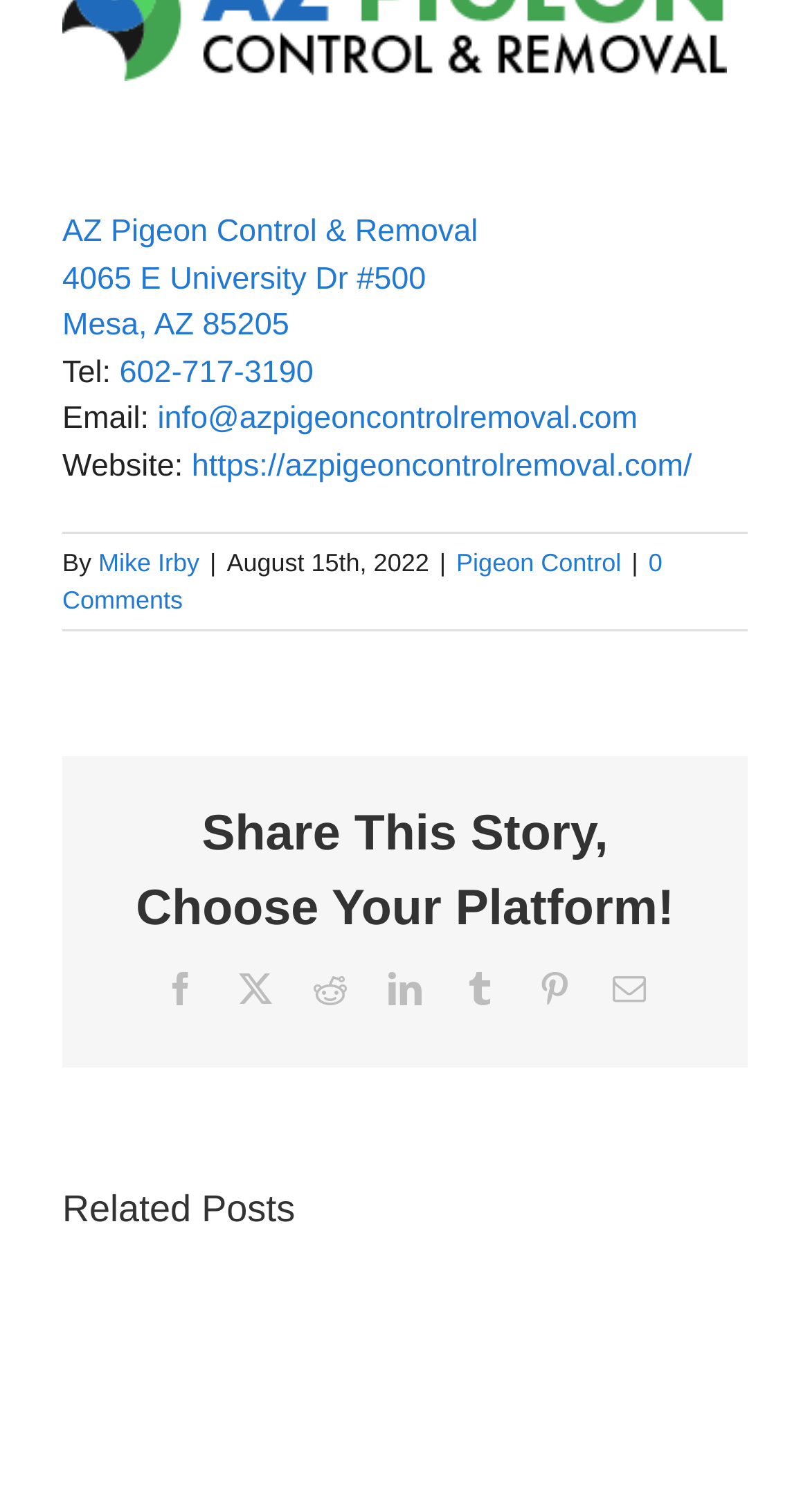Find the coordinates for the bounding box of the element with this description: "AZ Pigeon Control & Removal".

[0.077, 0.142, 0.59, 0.165]